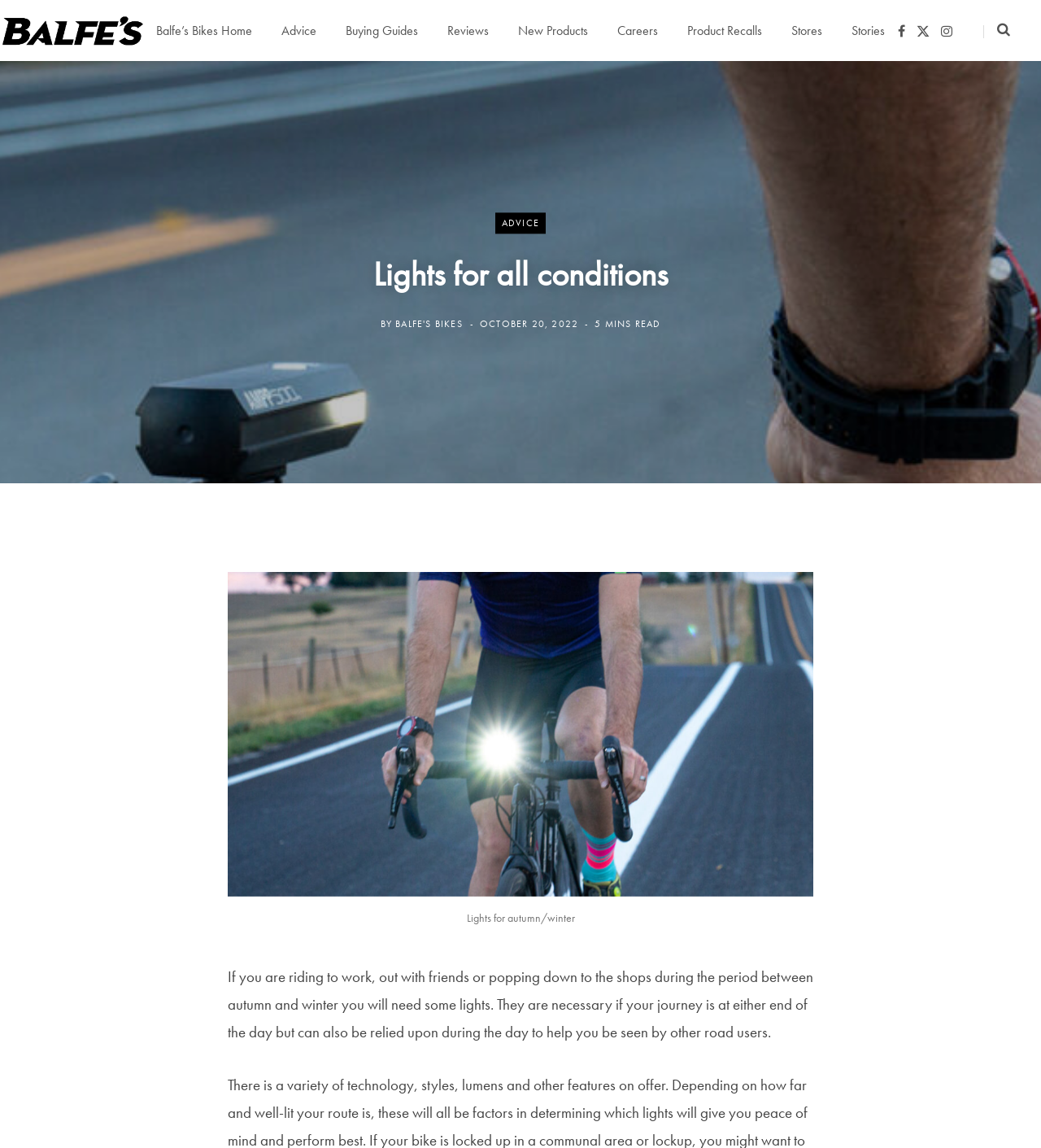Please give the bounding box coordinates of the area that should be clicked to fulfill the following instruction: "Share on Facebook". The coordinates should be in the format of four float numbers from 0 to 1, i.e., [left, top, right, bottom].

[0.117, 0.506, 0.15, 0.535]